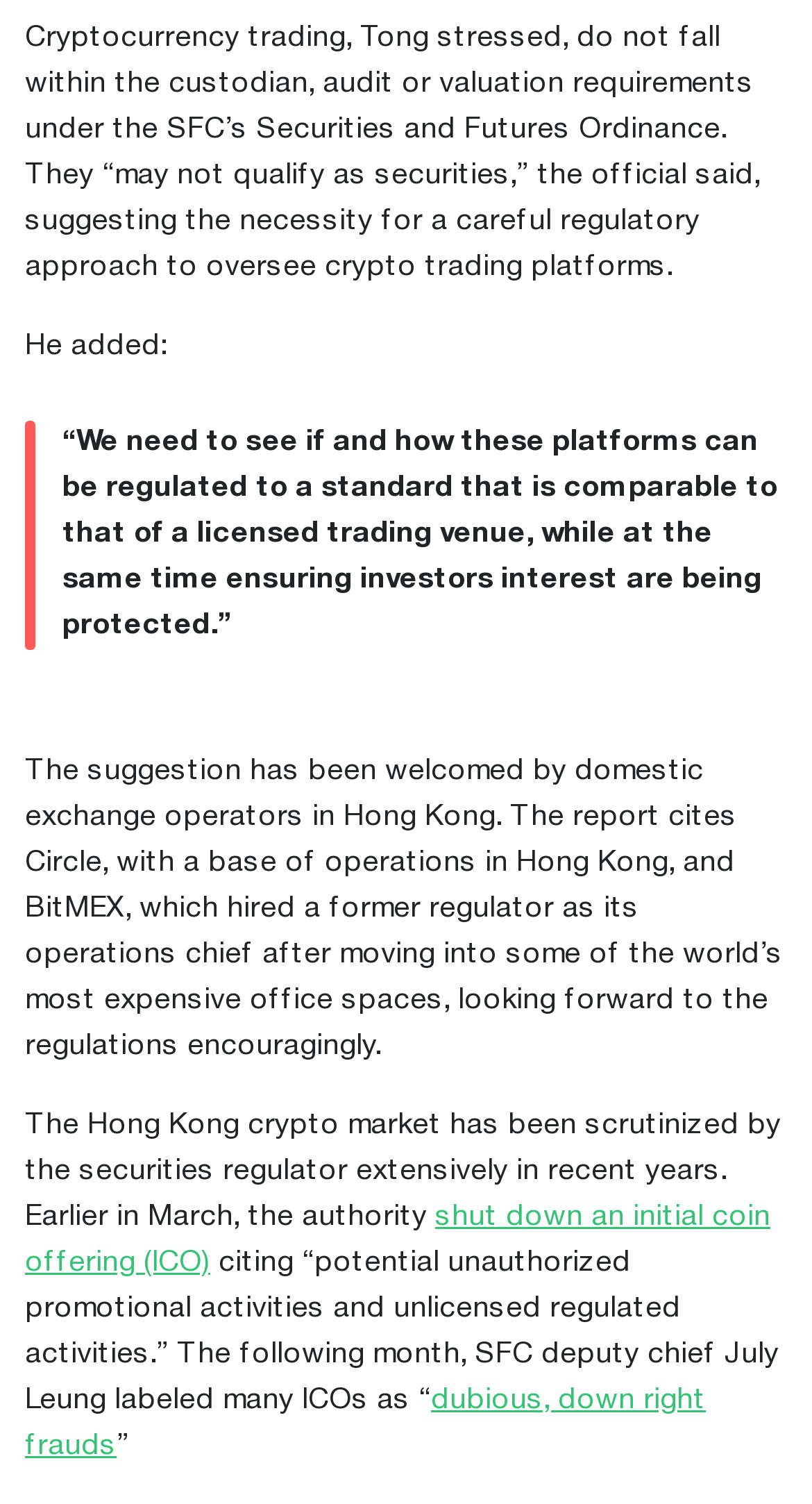What action did the authority take in March?
Using the details shown in the screenshot, provide a comprehensive answer to the question.

According to the article, the authority shut down an initial coin offering (ICO) in March, citing 'potential unauthorized promotional activities and unlicensed regulated activities'.